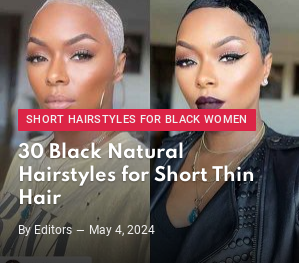Describe every important feature and element in the image comprehensively.

The image features two stylish black women showcasing trendy short hairstyles, highlighting their beautiful features and modern looks. The left side displays a woman with a sleek, platinum blonde buzz cut, exuding confidence with dramatic eyeliner and statement accessories. On the right, a woman sports a chic cropped hairstyle with defined waves, elegantly paired with a dark outfit that enhances her radiant complexion. Above them, a bold title reads "30 Black Natural Hairstyles for Short Thin Hair," indicating a focus on contemporary and flattering styles. This image is part of a curated collection aimed at celebrating short hairstyles tailored for black women, reflecting current trends and aesthetic inspirations as of May 4, 2024.